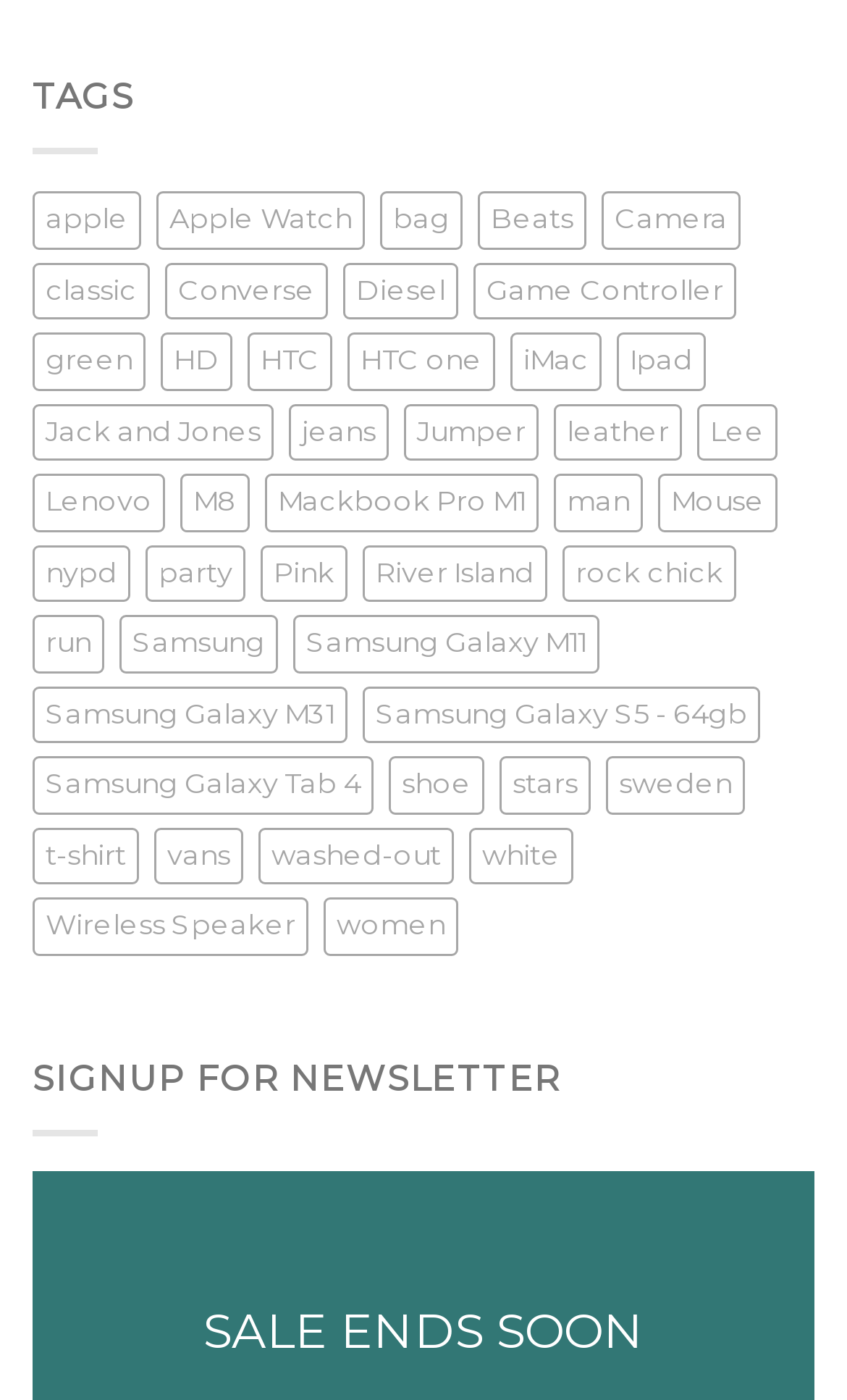How many products are in the 'green' category?
Look at the image and provide a short answer using one word or a phrase.

5